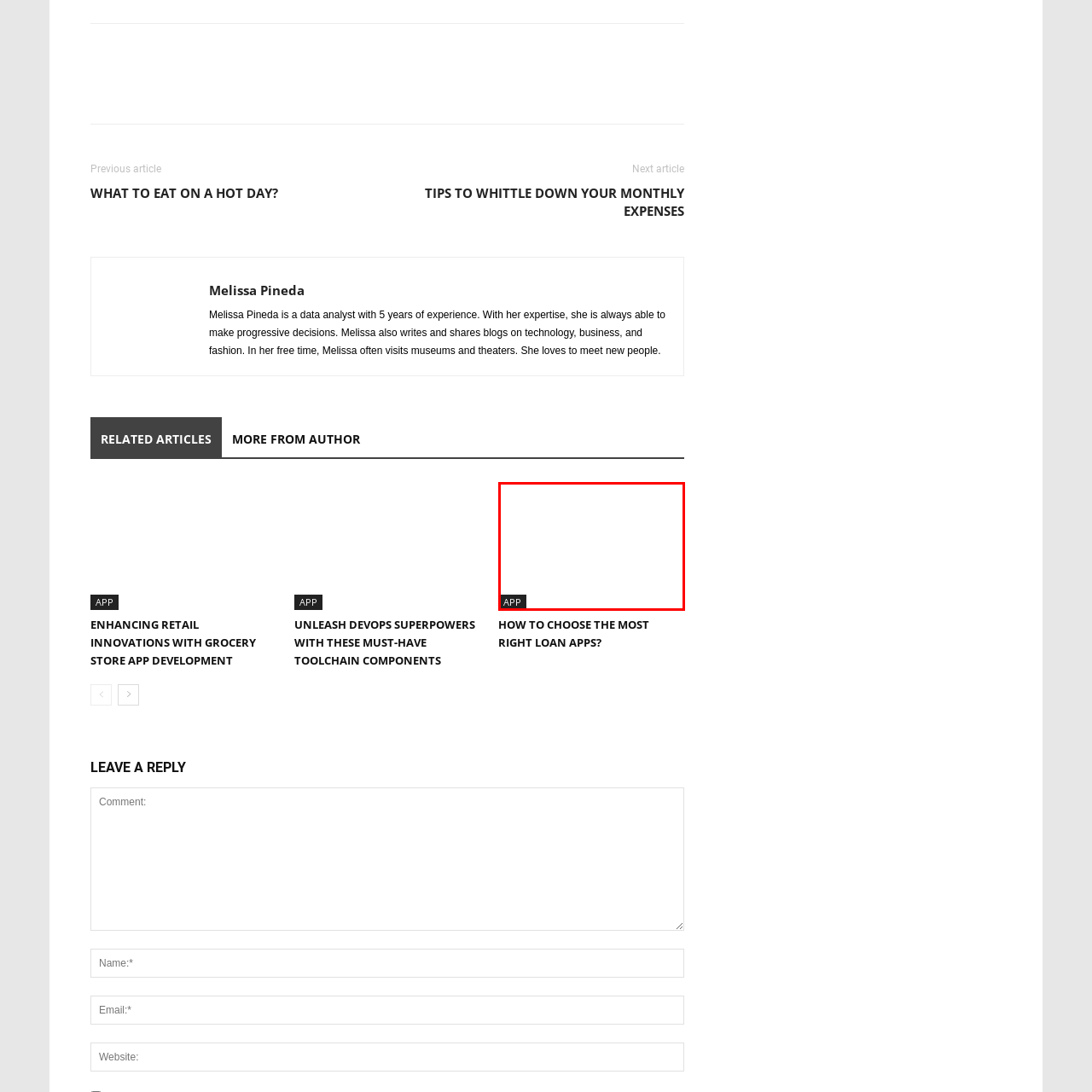Offer a detailed description of the content within the red-framed image.

The image depicts a sleek, minimalist button labeled "APP," which is designed for user interaction. Positioned prominently on the webpage, it likely serves as a link directing users to an application related to enhancing retail innovations or choosing loan apps. This button is part of a larger segment discussing topics such as app development and financial solutions, emphasizing the focus on technology and everyday utilities that can improve user experience and decision-making. The modern design and clear labeling suggest a user-friendly interface aimed at engaging visitors effectively.